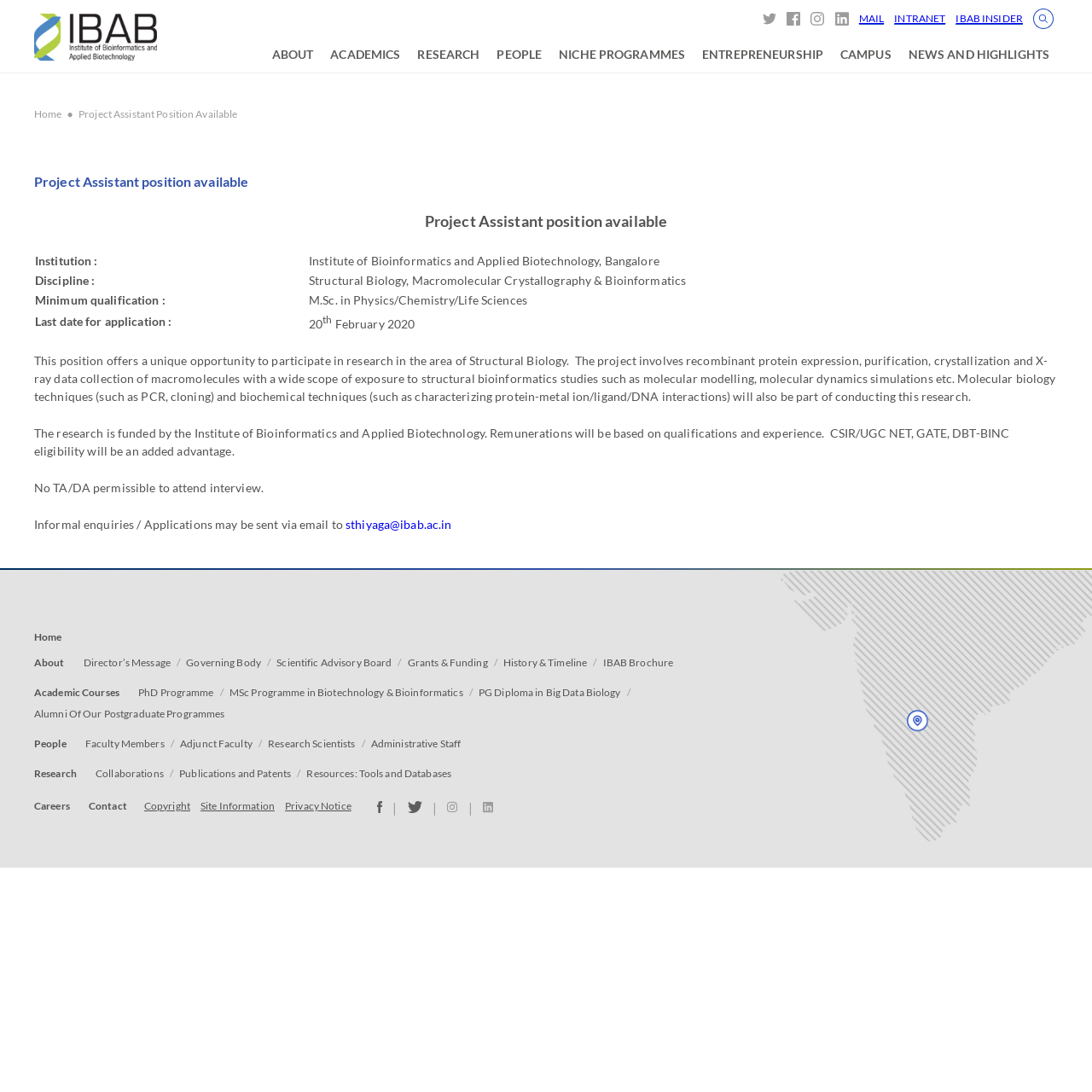Please find the bounding box coordinates for the clickable element needed to perform this instruction: "Click the 'Project Assistant Position Available' link".

[0.072, 0.098, 0.218, 0.11]